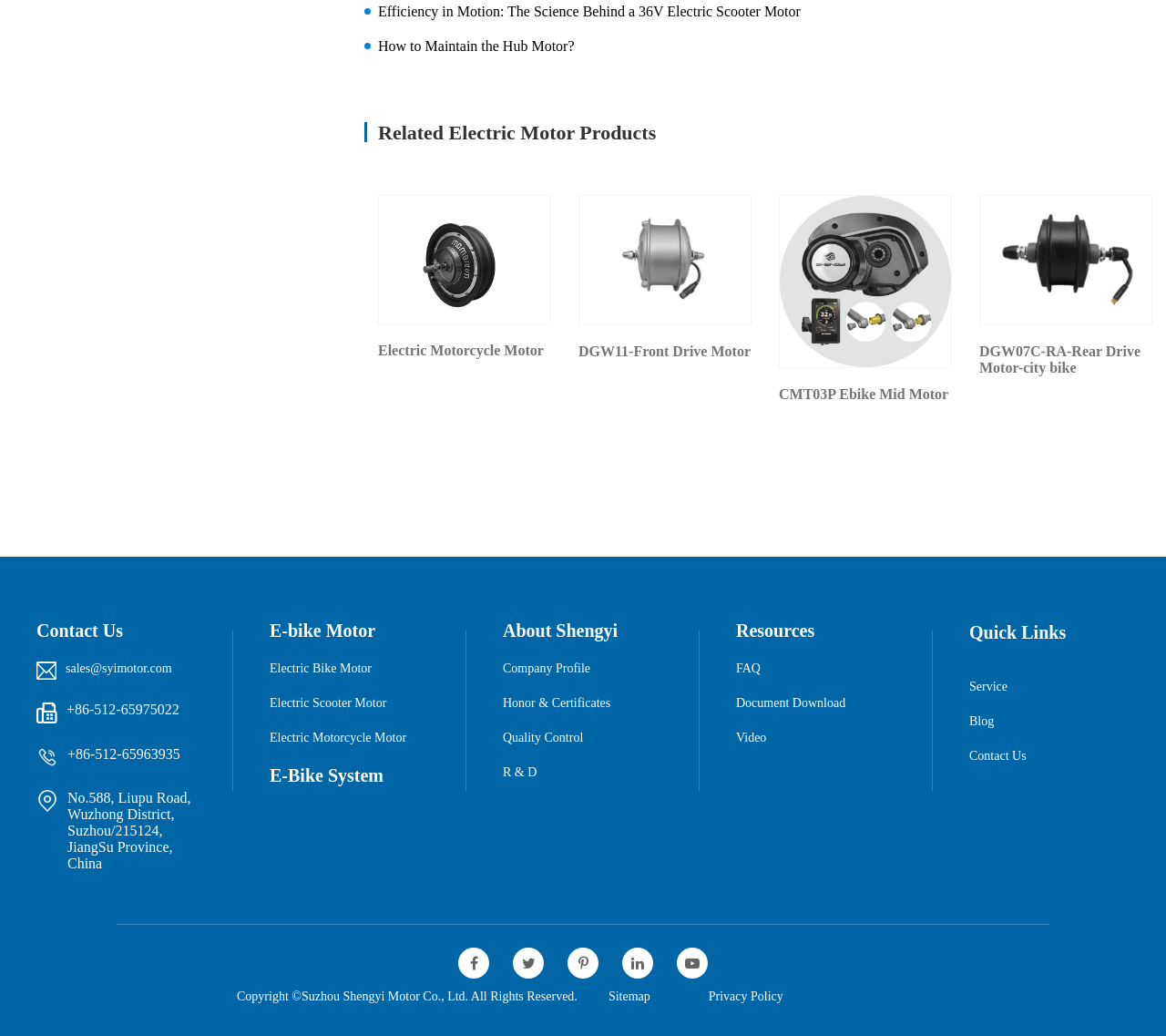Please provide a detailed answer to the question below by examining the image:
How can I contact the company?

I found the contact information by looking at the links and text on the webpage, which include 'Contact Us', 'sales@syimotor.com', and '+86-512-65975022', indicating that I can contact the company through email or phone.